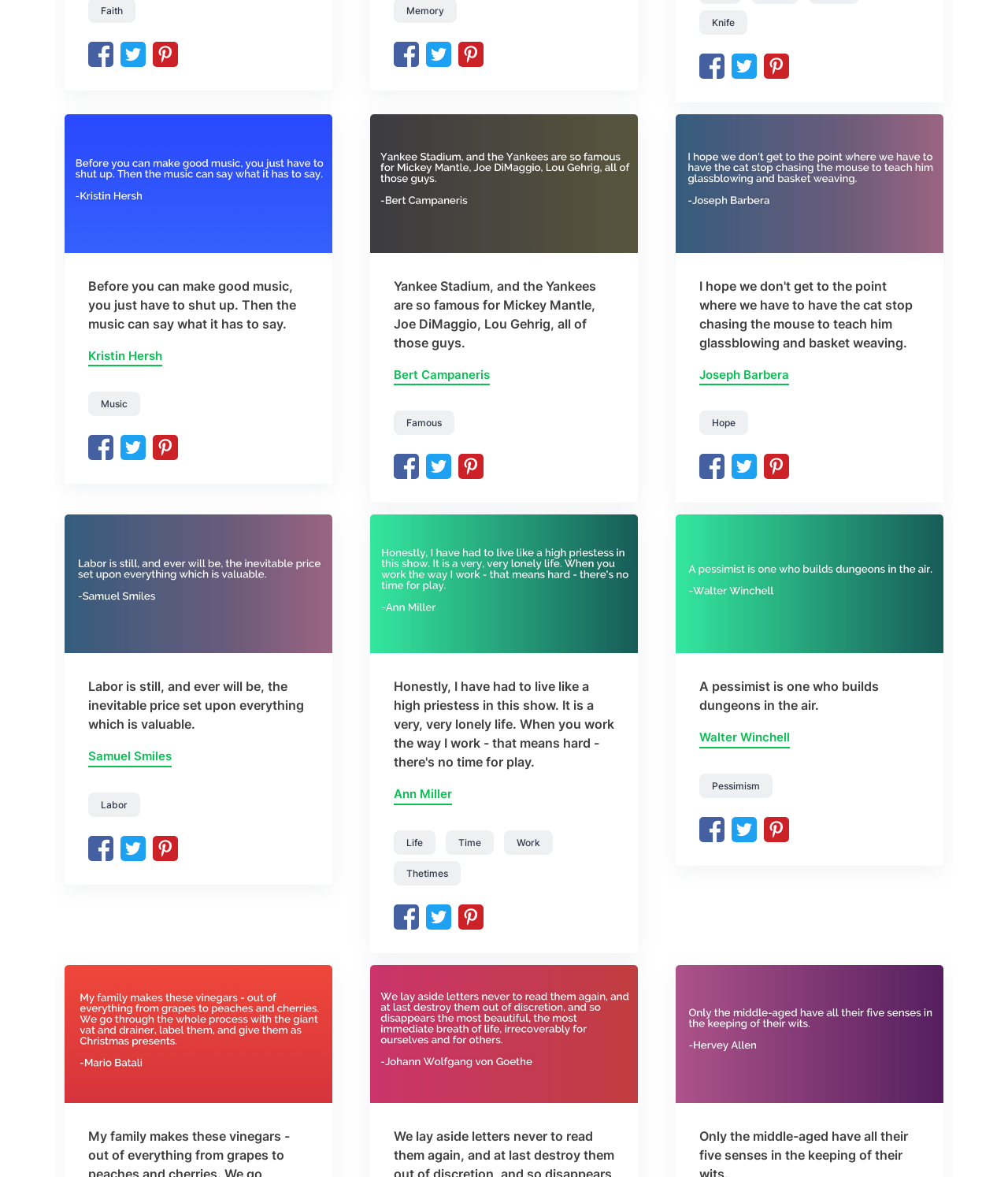Please respond to the question with a concise word or phrase:
Who is the author of the quote 'Labor is still, and ever will be, the inevitable price set upon everything which is valuable.'?

Samuel Smiles